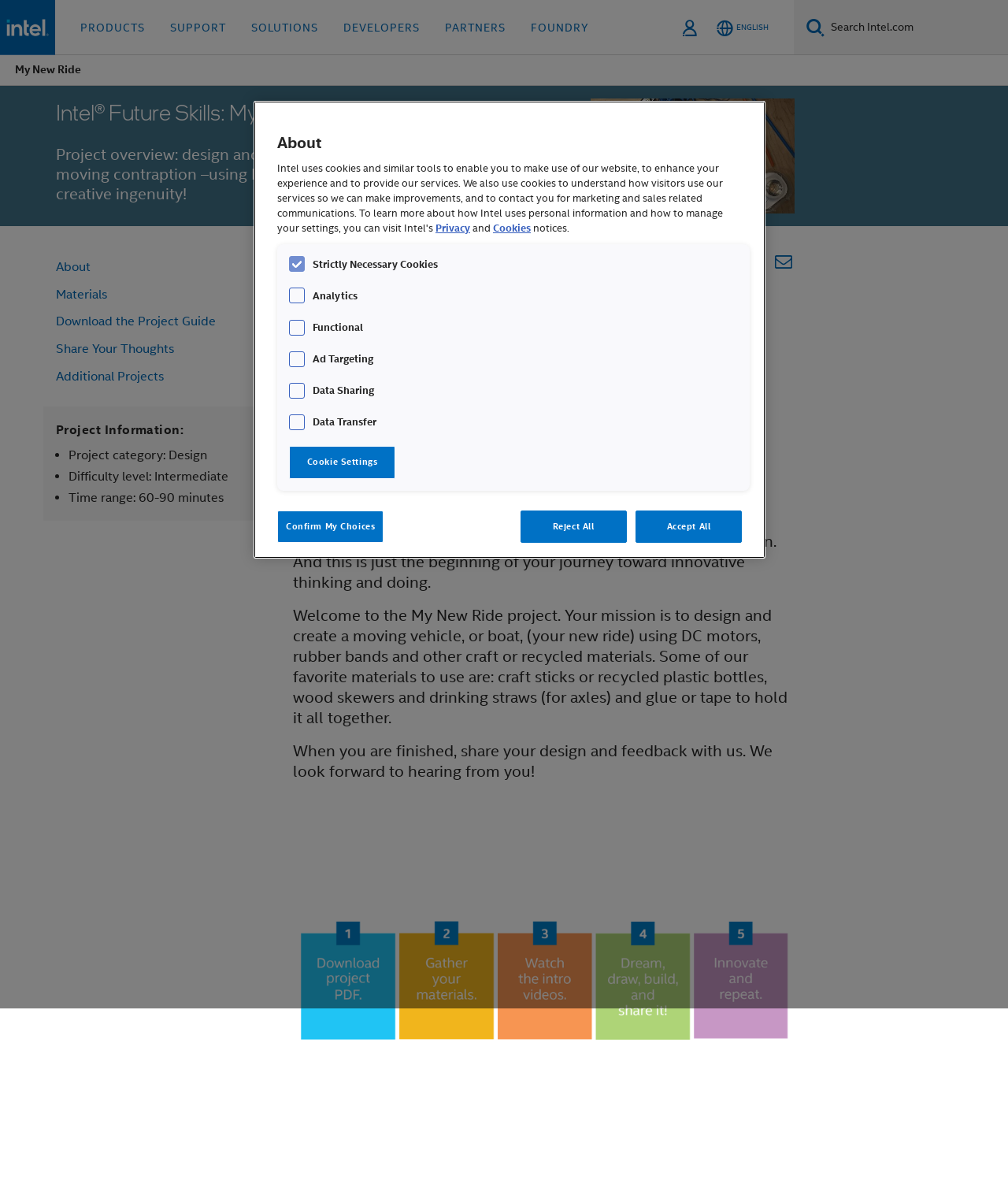Using the given element description, provide the bounding box coordinates (top-left x, top-left y, bottom-right x, bottom-right y) for the corresponding UI element in the screenshot: Download the Project Guide

[0.046, 0.262, 0.271, 0.285]